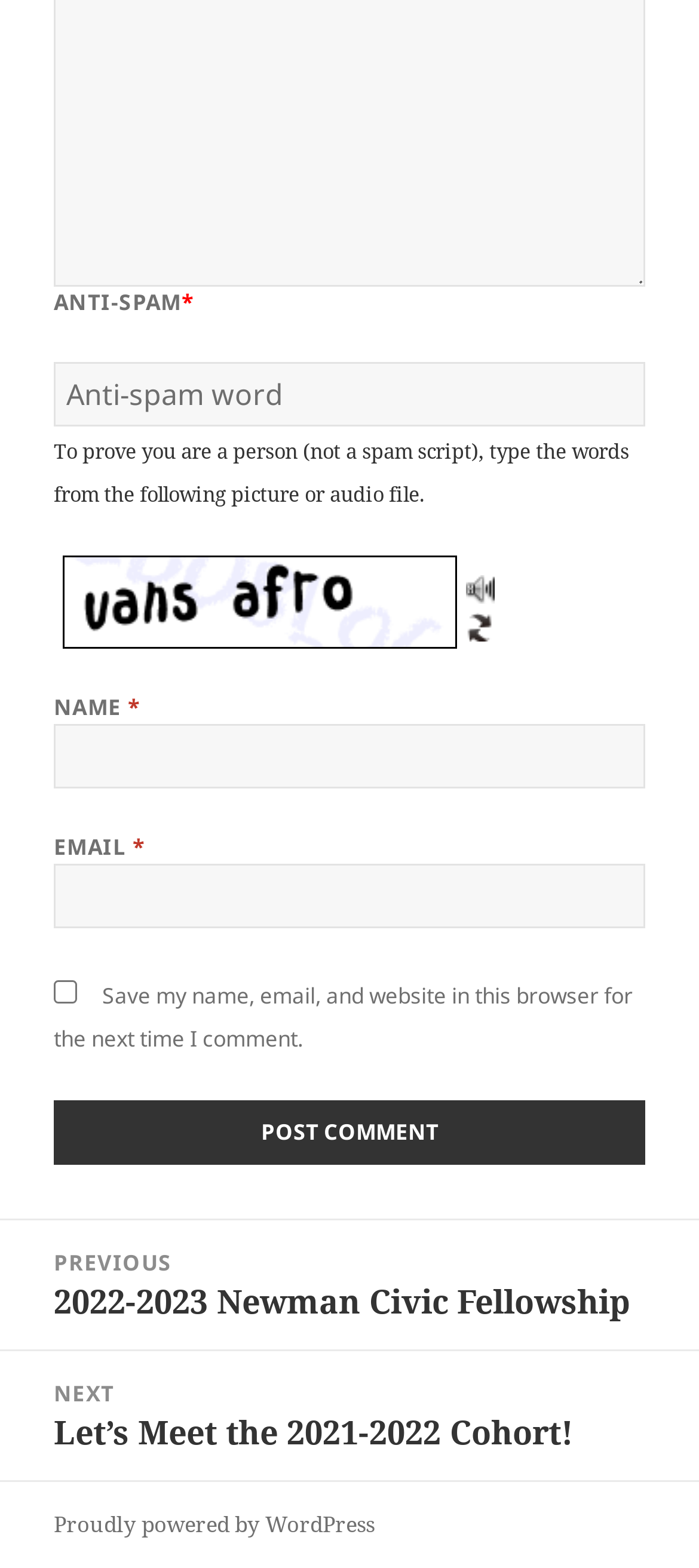Locate the bounding box coordinates of the clickable region necessary to complete the following instruction: "Listen to audio file". Provide the coordinates in the format of four float numbers between 0 and 1, i.e., [left, top, right, bottom].

[0.667, 0.36, 0.708, 0.379]